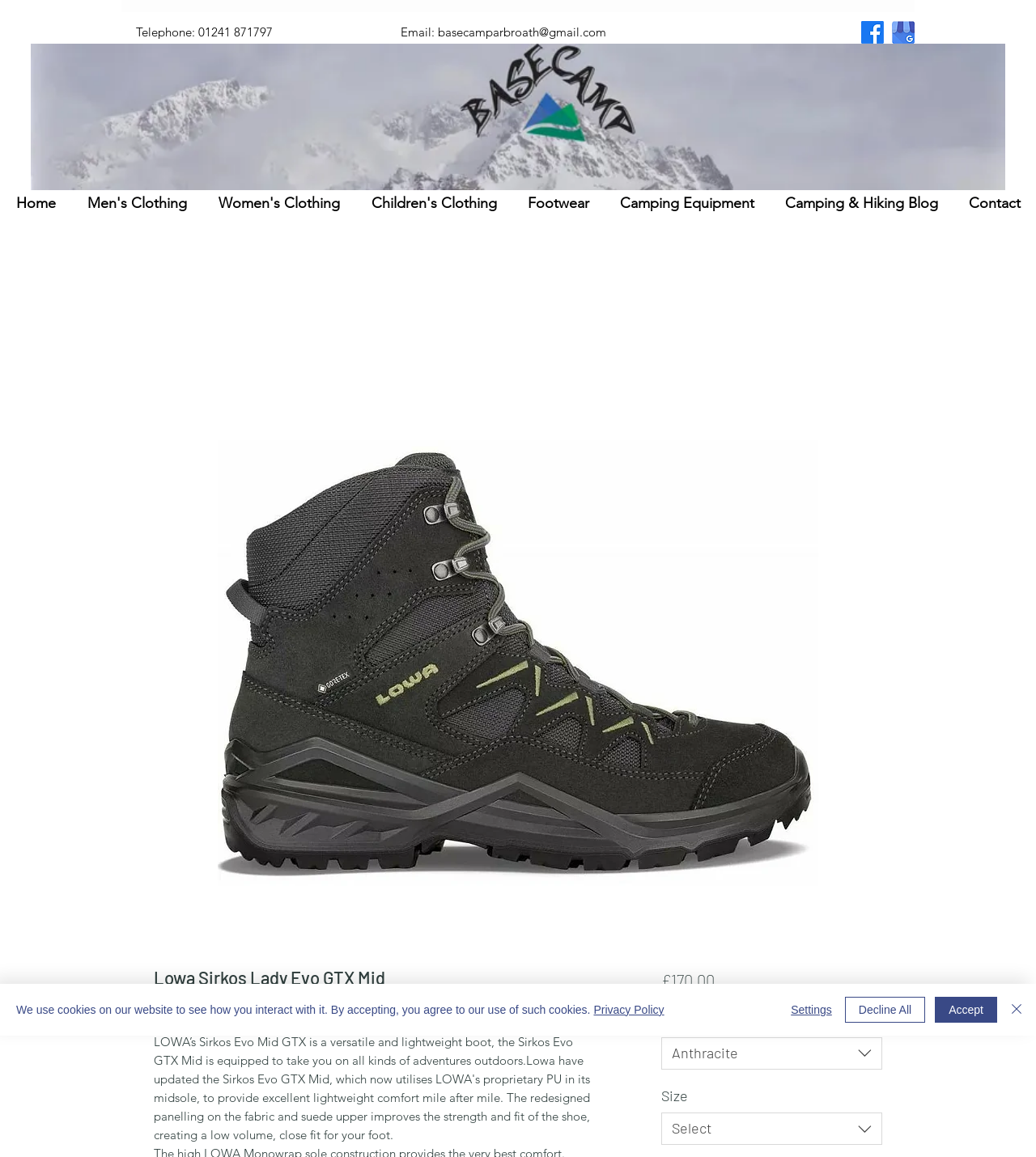Look at the image and answer the question in detail:
What is the brand of the shoe being displayed?

I found the brand name by looking at the image of the shoe, which has the brand name 'Lowa' written on it. Additionally, the header of the webpage also mentions 'Lowa Sirkos Lady Evo GTX Mid'.